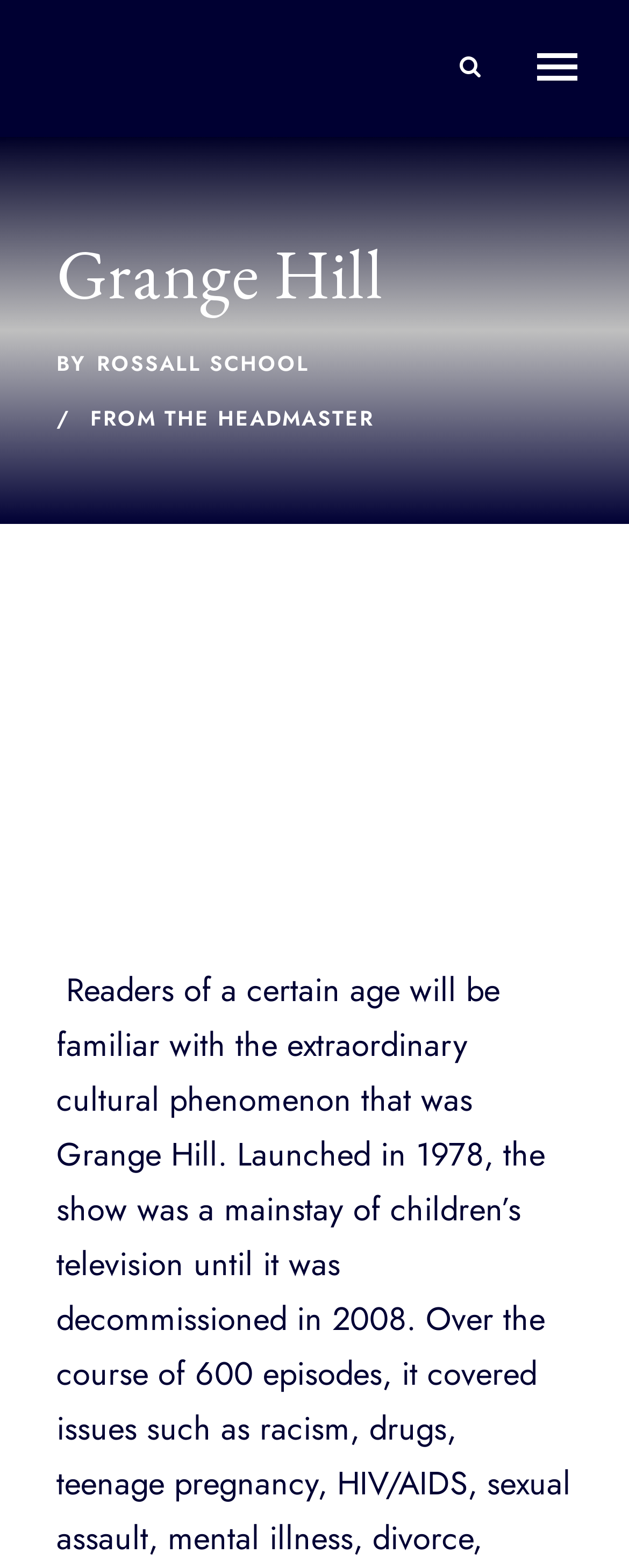Using a single word or phrase, answer the following question: 
Is there a figure on the webpage?

Yes